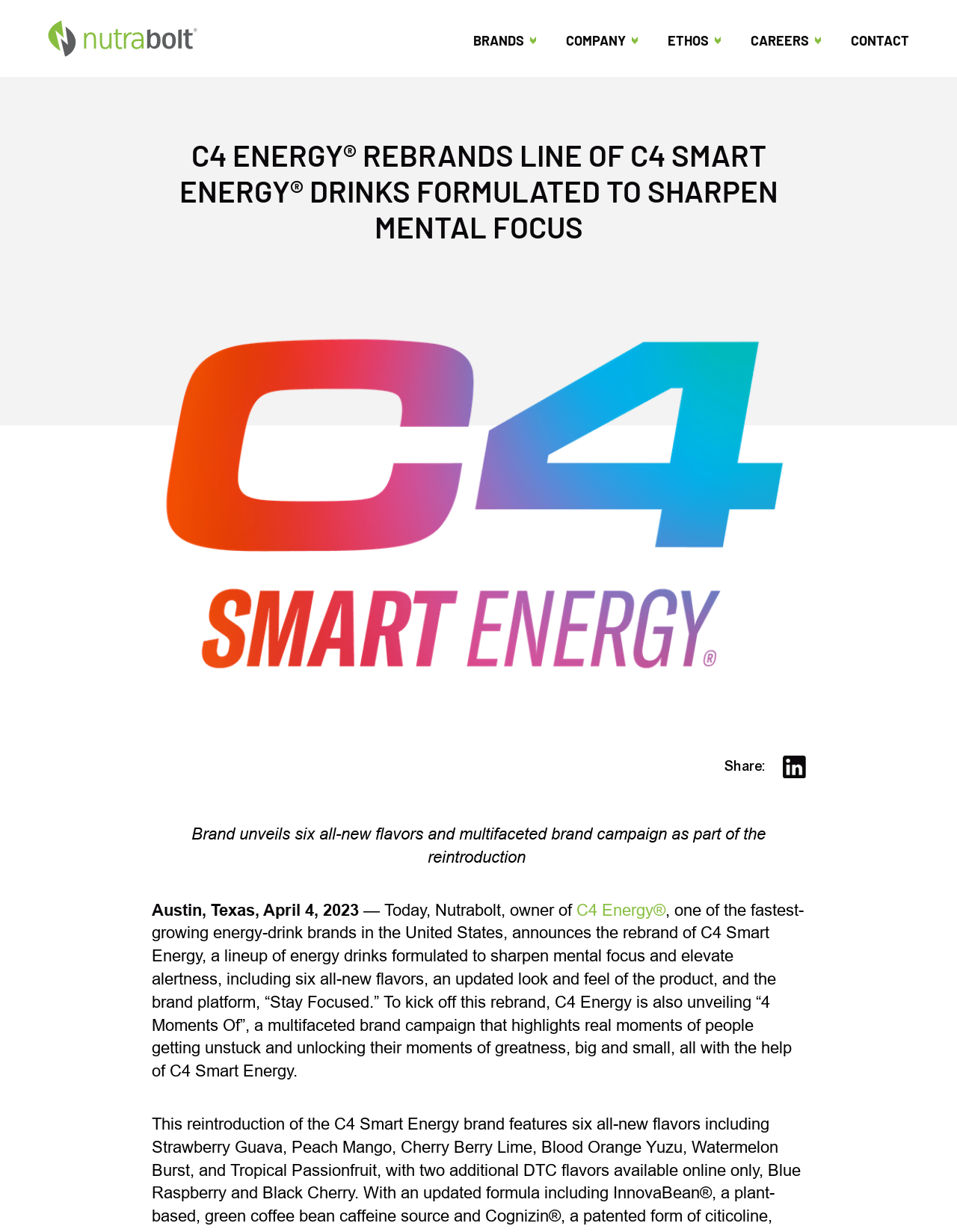Determine the bounding box coordinates of the target area to click to execute the following instruction: "Read about company ethos."

[0.698, 0.0, 0.784, 0.063]